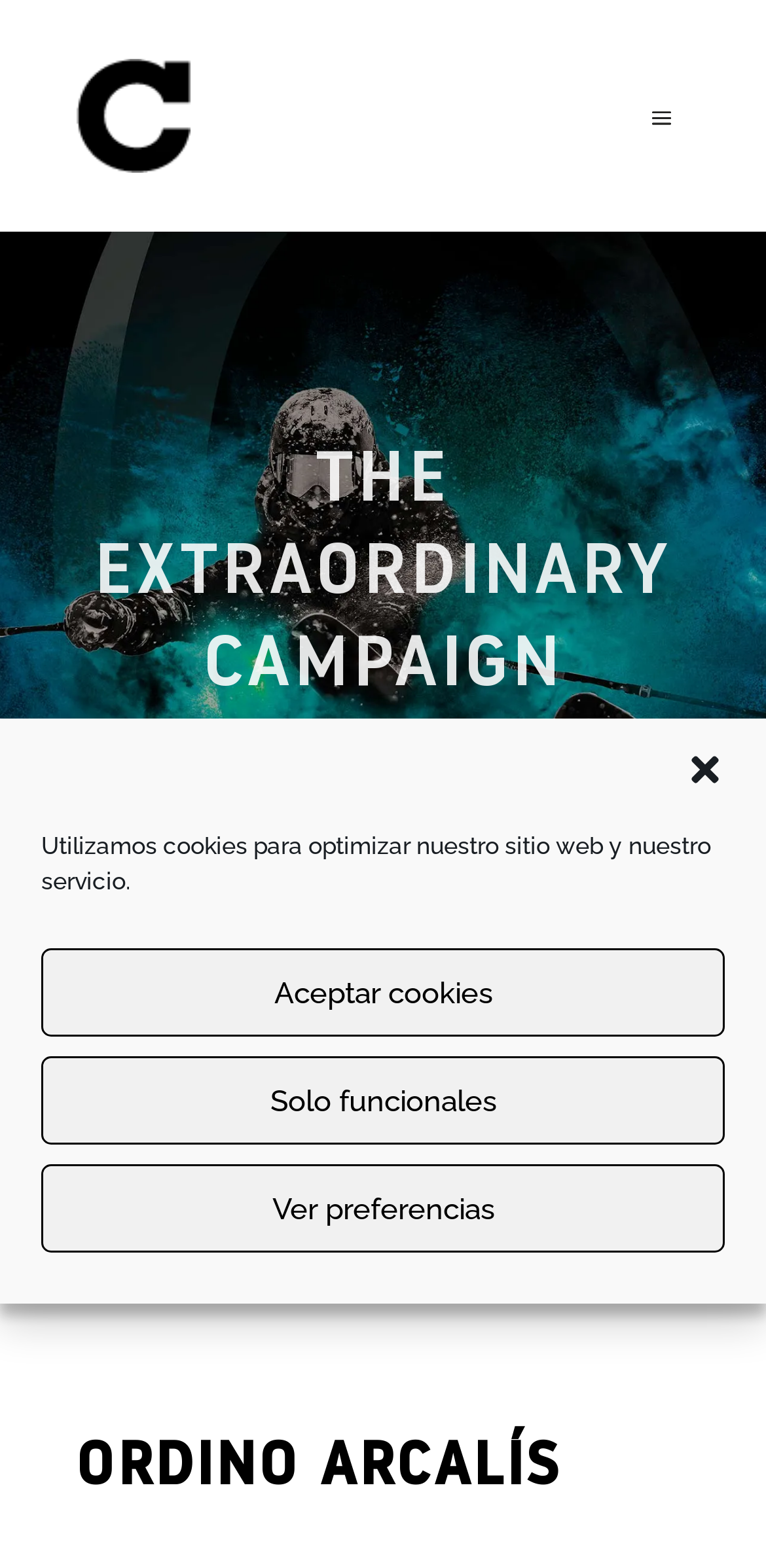Please determine the bounding box of the UI element that matches this description: Aceptar cookies. The coordinates should be given as (top-left x, top-left y, bottom-right x, bottom-right y), with all values between 0 and 1.

[0.054, 0.605, 0.946, 0.661]